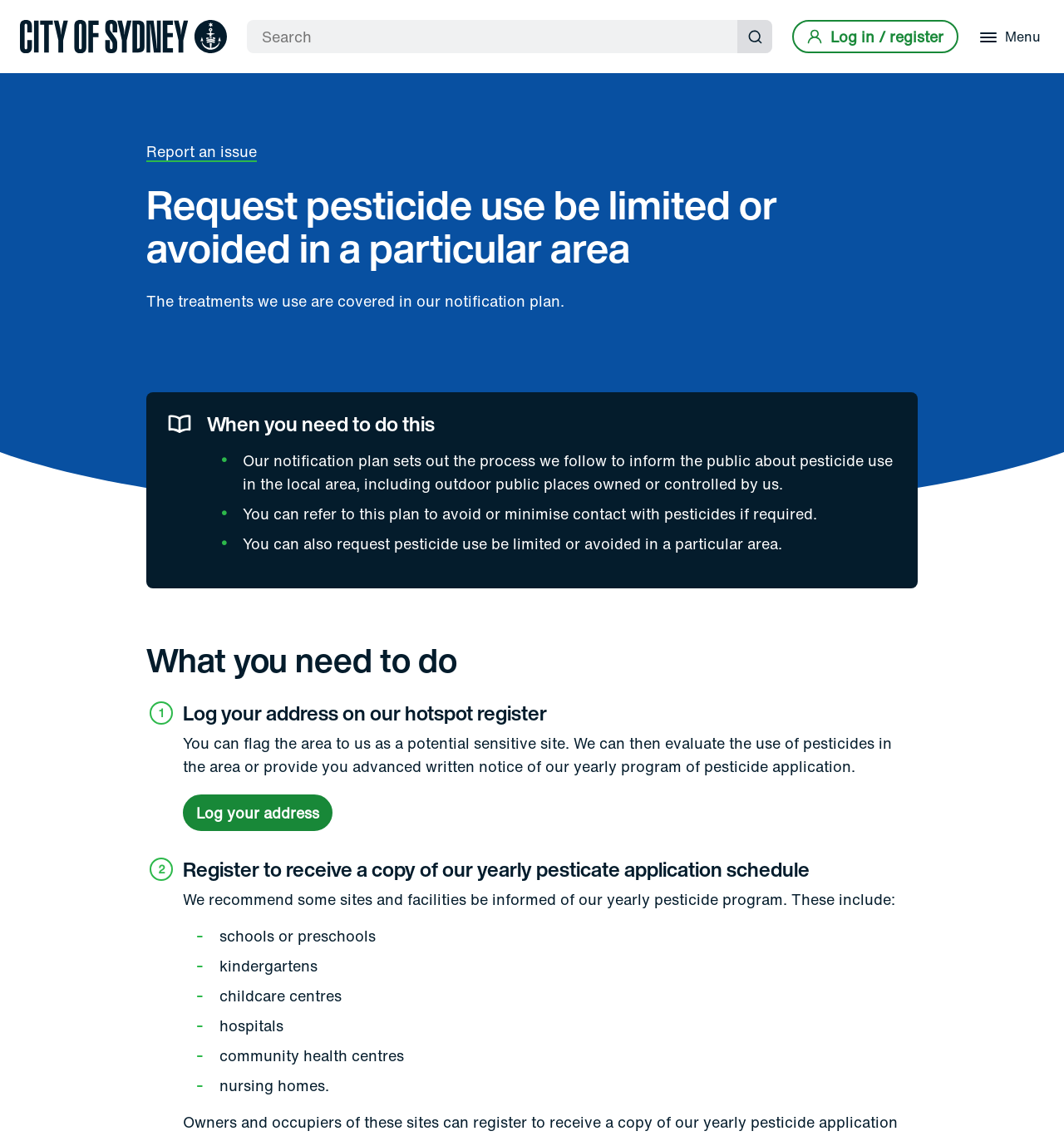Please find the top heading of the webpage and generate its text.

Request pesticide use be limited or avoided in a particular area